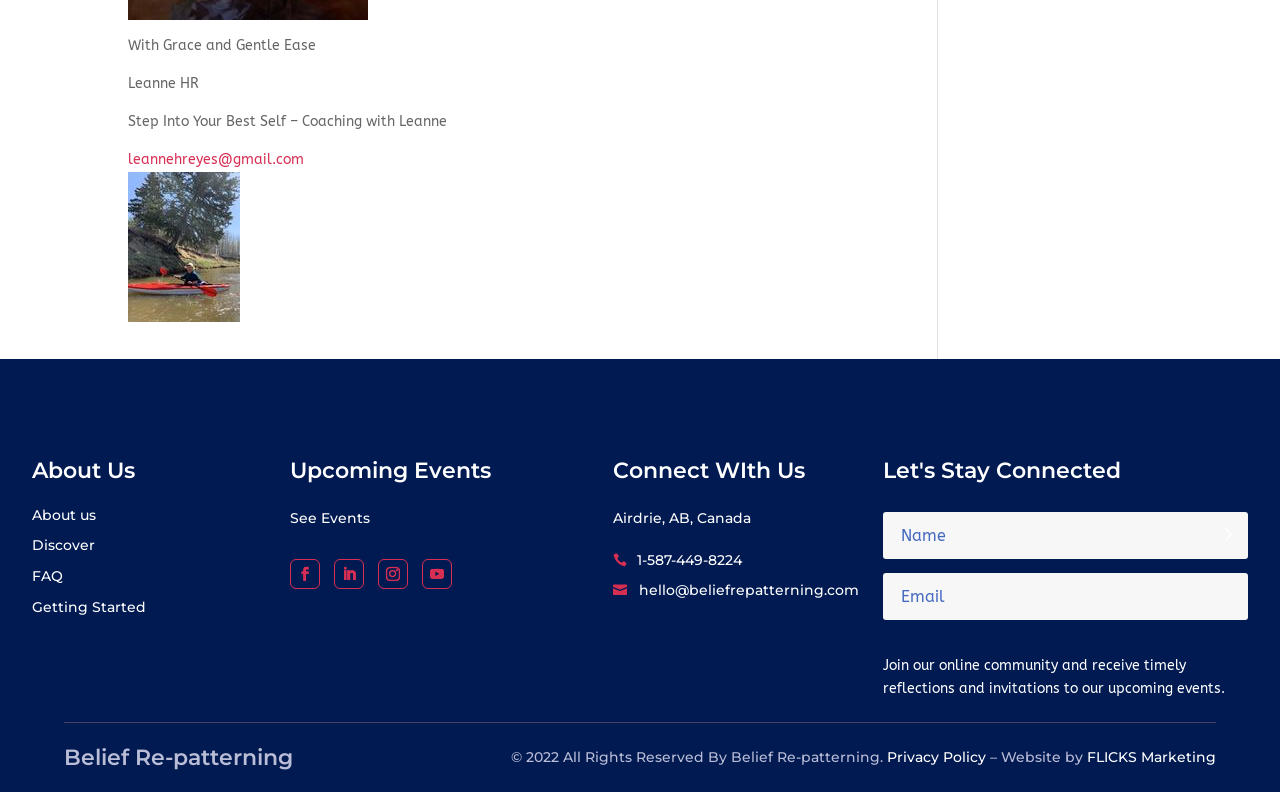Locate the bounding box coordinates of the element you need to click to accomplish the task described by this instruction: "Send an email to Leanne".

[0.1, 0.19, 0.238, 0.212]